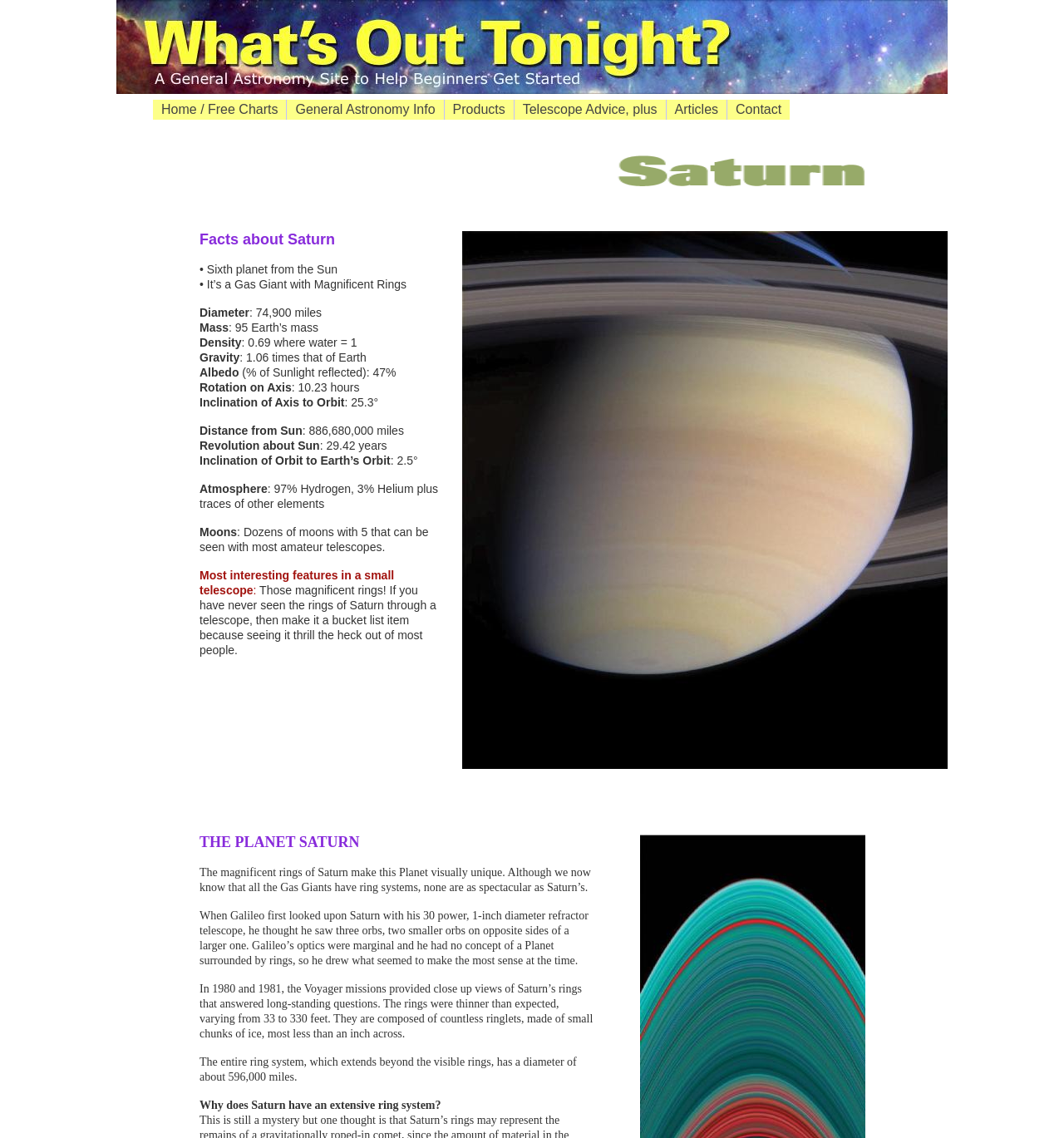Determine the bounding box coordinates for the HTML element mentioned in the following description: "General Astronomy Info". The coordinates should be a list of four floats ranging from 0 to 1, represented as [left, top, right, bottom].

[0.27, 0.088, 0.417, 0.105]